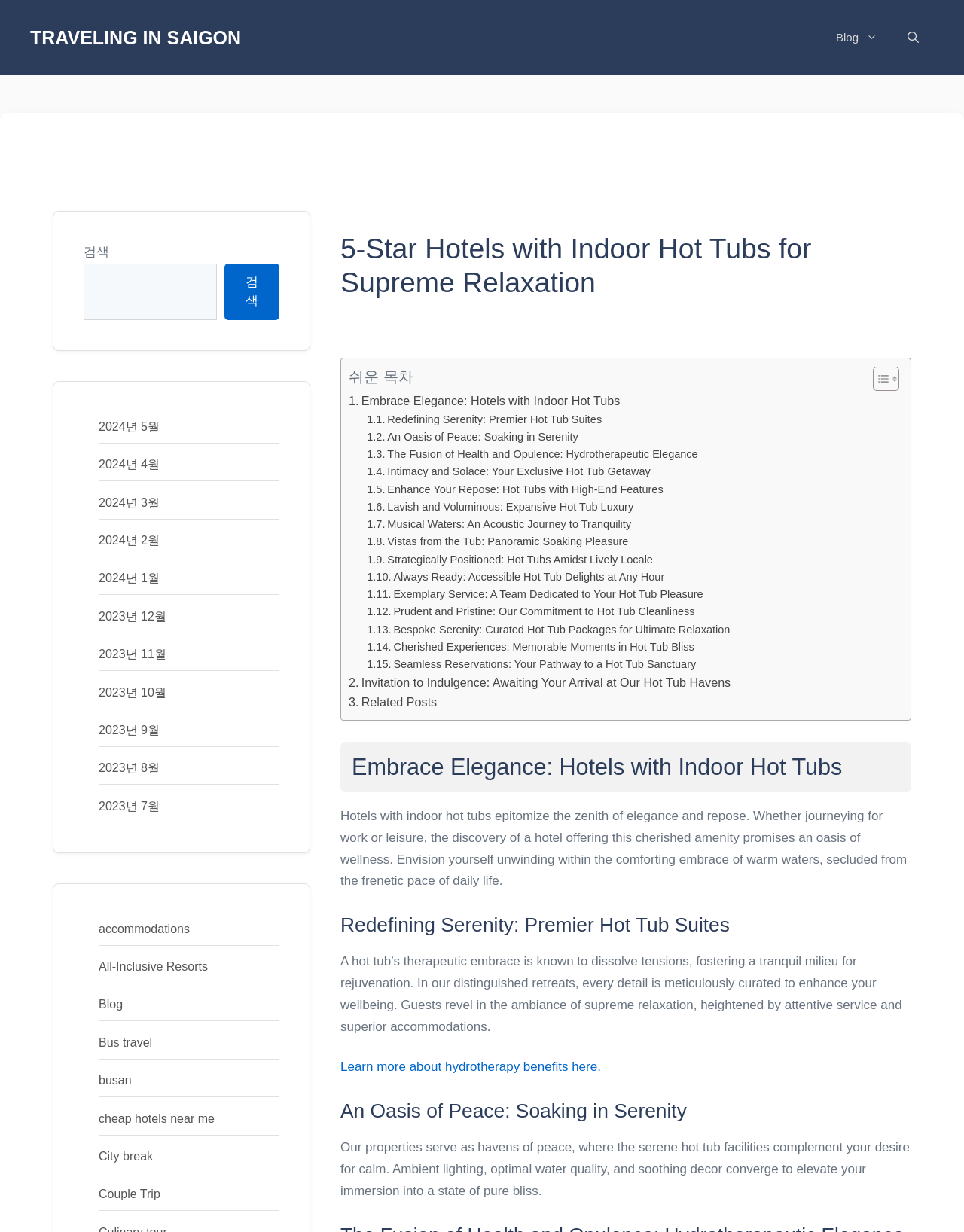What is the text of the first heading?
Using the image provided, answer with just one word or phrase.

5-Star Hotels with Indoor Hot Tubs for Supreme Relaxation